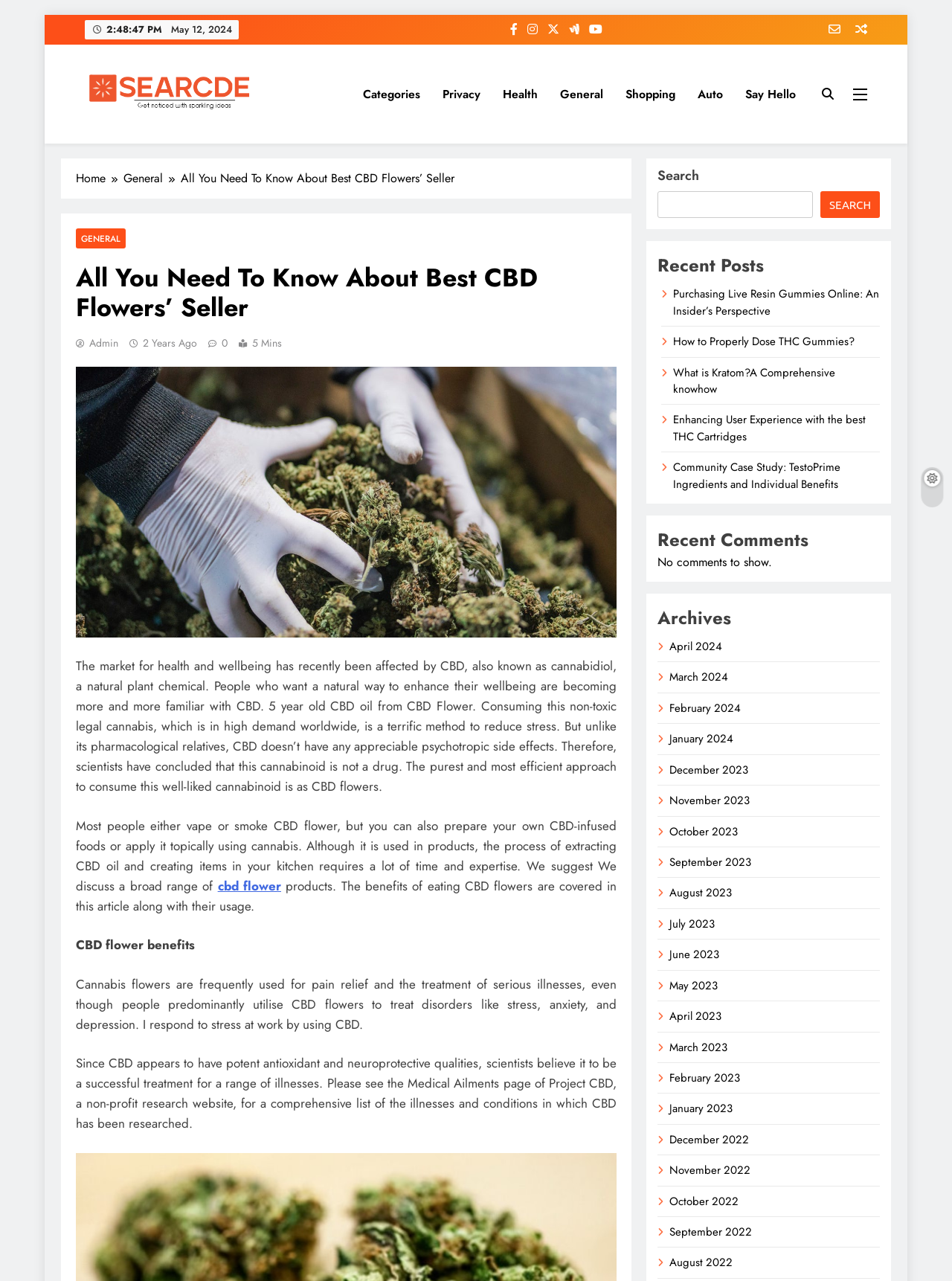Pinpoint the bounding box coordinates of the element that must be clicked to accomplish the following instruction: "Check the archives". The coordinates should be in the format of four float numbers between 0 and 1, i.e., [left, top, right, bottom].

[0.691, 0.472, 0.924, 0.493]